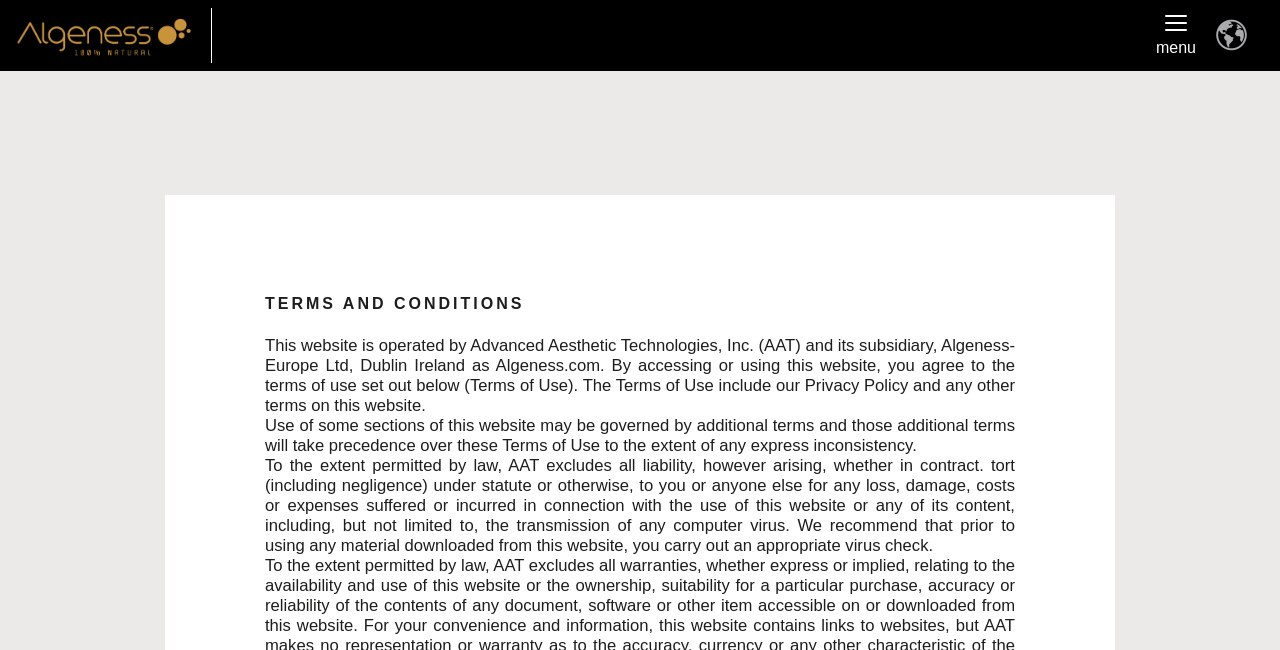Using the details in the image, give a detailed response to the question below:
What is the language selection option?

The language selection option is an image located at the top right corner of the webpage, with a bounding box of [0.945, 0.03, 0.98, 0.079]. It is labeled as 'Choose your language' and is likely used to select the language of the website.